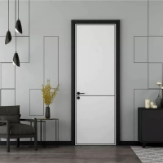Explain in detail what you see in the image.

This image showcases a modern MDF interior door, identified as model JS-1011B. The door features a sleek, minimalist design with a smooth white finish, set against a stylish backdrop of geometric wall patterns in soft gray tones. To the left, there is a comfortable chair, enhancing the cozy atmosphere of the room, while a decorative plant adds a touch of warmth and nature. The overall decor is complemented by a subtle area rug and contemporary lighting fixtures hanging from the ceiling, creating an inviting and elegant space.